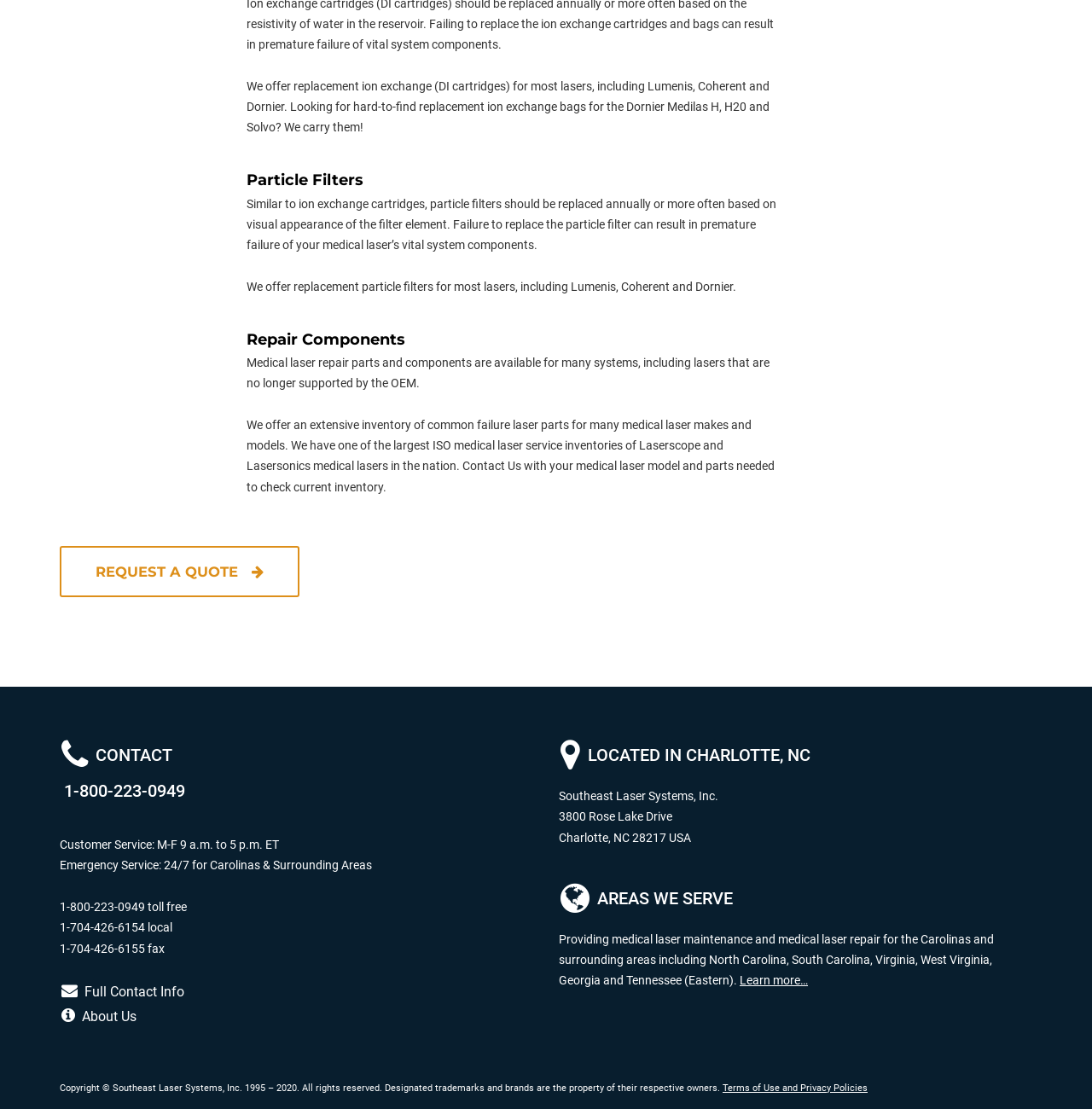Kindly respond to the following question with a single word or a brief phrase: 
Where is Southeast Laser Systems located?

Charlotte, NC